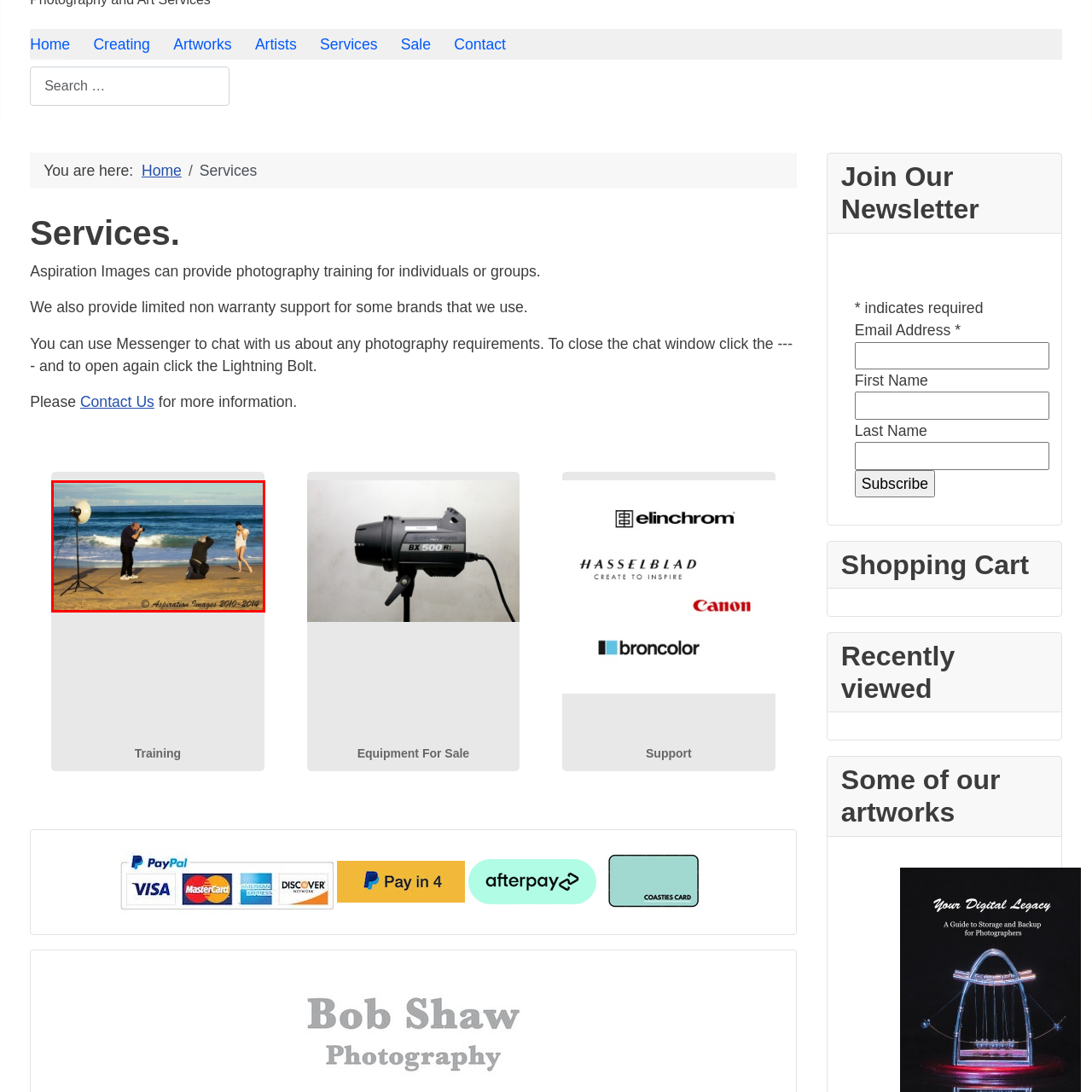Generate an elaborate caption for the image highlighted within the red boundary.

This captivating image showcases a serene beach photoshoot conducted by Aspiration Images, highlighting their expertise in photography. In the foreground, a photographer is captured in action as he adjusts the settings on his camera, aiming to capture the perfect shot of the model. The model, dressed in a stylish white outfit, poses gracefully in front of the mesmerizing ocean backdrop, with gentle waves lapping at the shore.

To the side, a second individual is kneeling down, possibly offering guidance or direction, while a soft light source can be seen on the left, enhancing the overall lighting of the scene. The natural beauty of the sandy beach, coupled with the clarity of the blue sky, creates an ideal environment for a photoshoot, emphasizing the creative collaboration between the photographer and the model. The image is marked with the copyright of Aspiration Images, indicating their ownership and recognition for their work during the years 2010 to 2014.